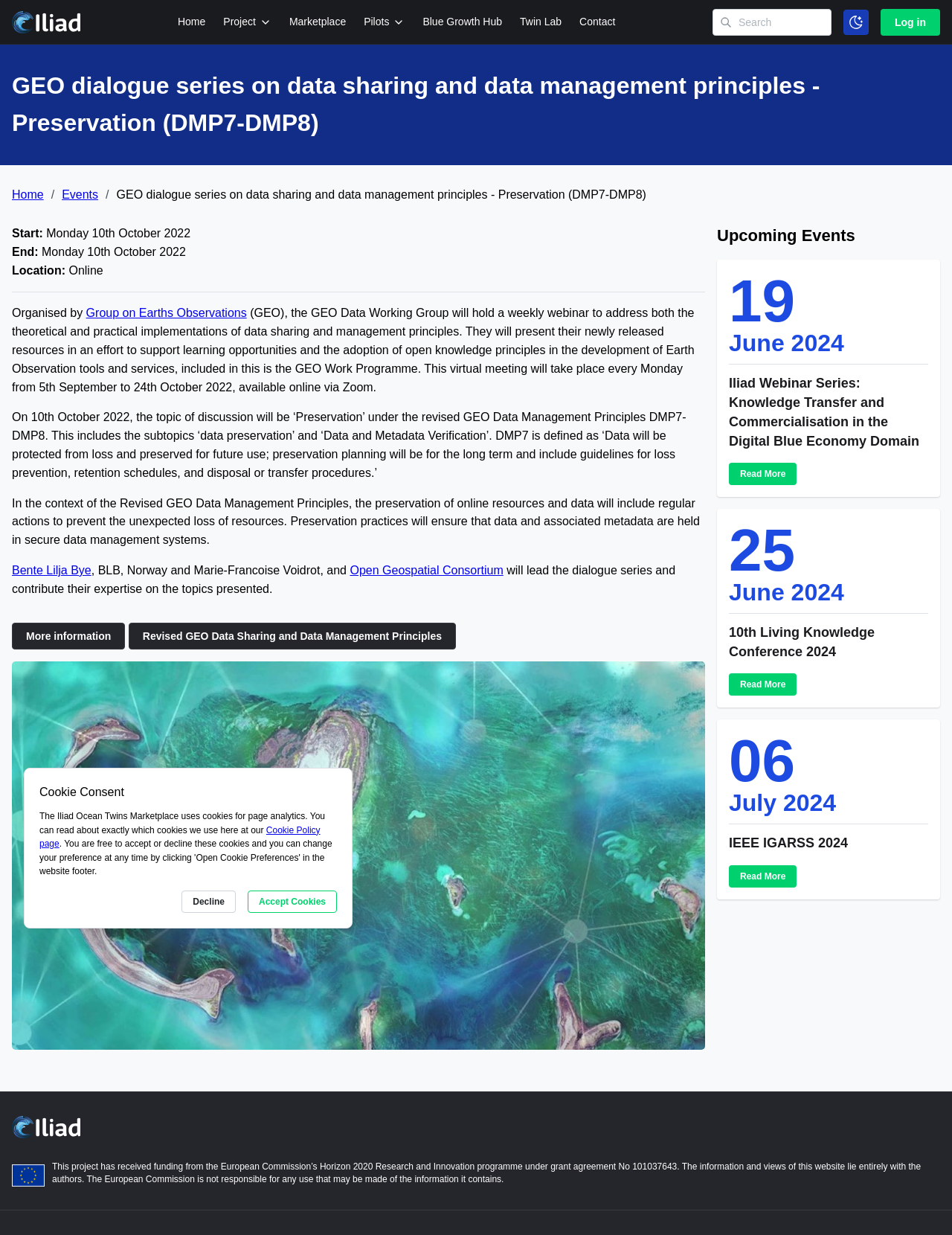Please provide a short answer using a single word or phrase for the question:
What is the topic of discussion on 10th October 2022?

Preservation